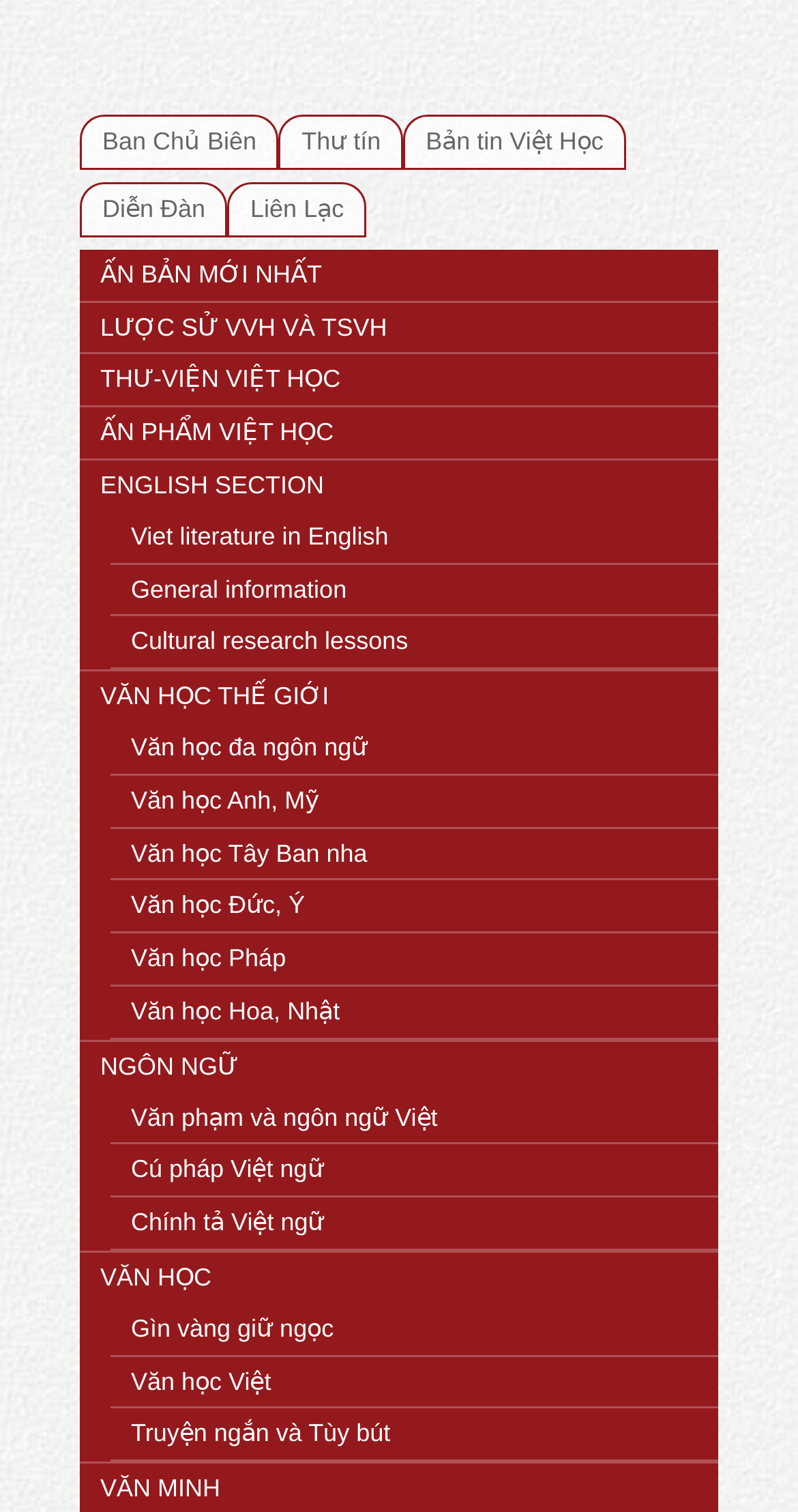Locate the bounding box of the UI element based on this description: "LƯỢC SỬ VVH VÀ TSVH". Provide four float numbers between 0 and 1 as [left, top, right, bottom].

[0.1, 0.2, 0.9, 0.233]